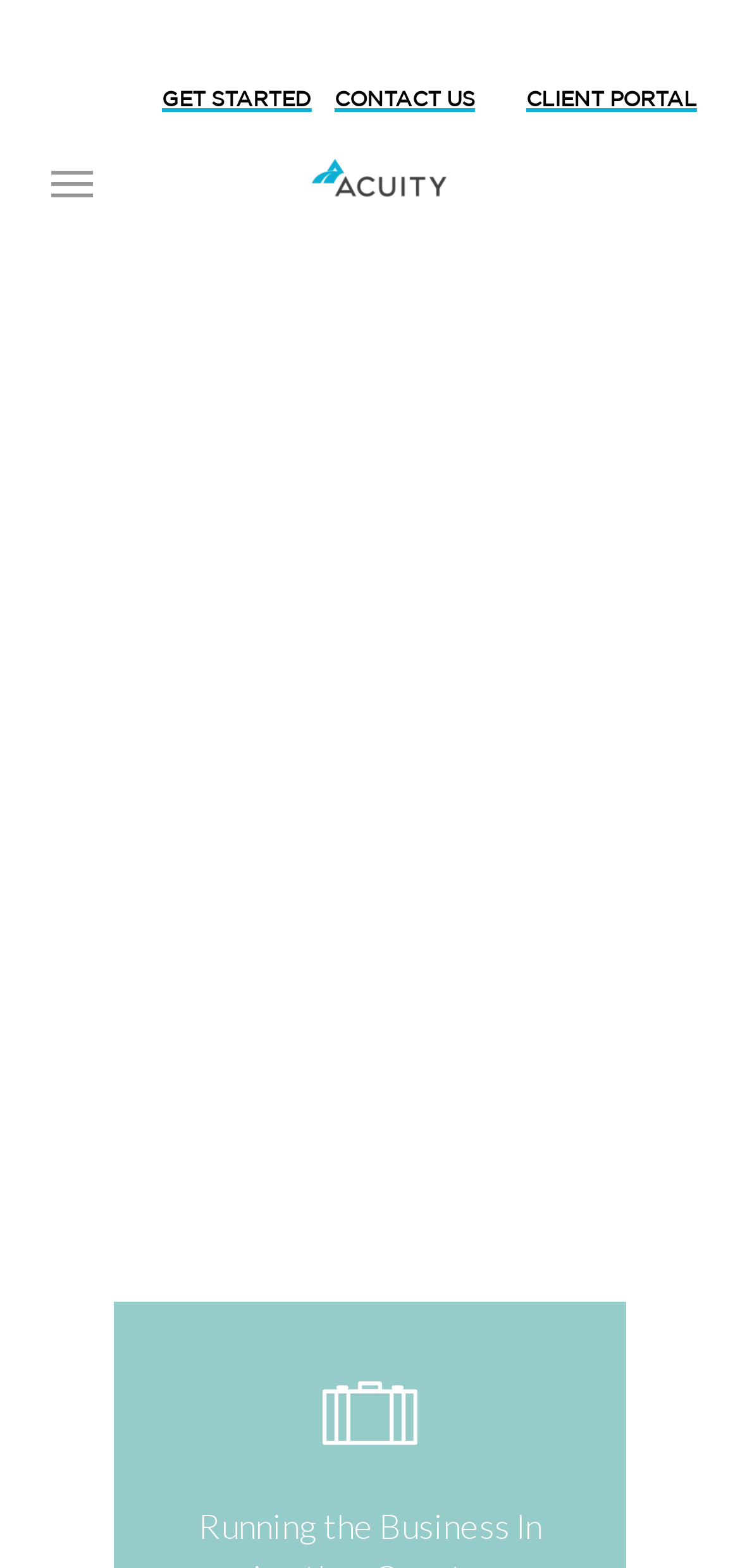Construct a comprehensive description capturing every detail on the webpage.

The webpage is about Amazon global seller accounting services provided by Acuity. At the top, there is a navigation bar with three elements: a link, a logo image of Acuity, and two buttons labeled "GET STARTED" and "CLIENT PORTAL" on the left and right sides, respectively. Below the navigation bar, there is a prominent image taking up most of the width.

The main content area is divided into two sections. The first section has a heading "You Live Outside the U.S. and Sell on Amazon" followed by a paragraph of text describing the benefits of selling on Amazon.com, including access to the US market and the use of Amazon FBA. The paragraph also mentions the challenges of complying with US laws and sales tax. There is a link to Amazon.com within the paragraph.

The second section is headed by "Here are your challenges" and is likely to continue discussing the difficulties faced by international Amazon sellers. Overall, the webpage appears to be promoting Acuity's accounting services as a solution to these challenges.